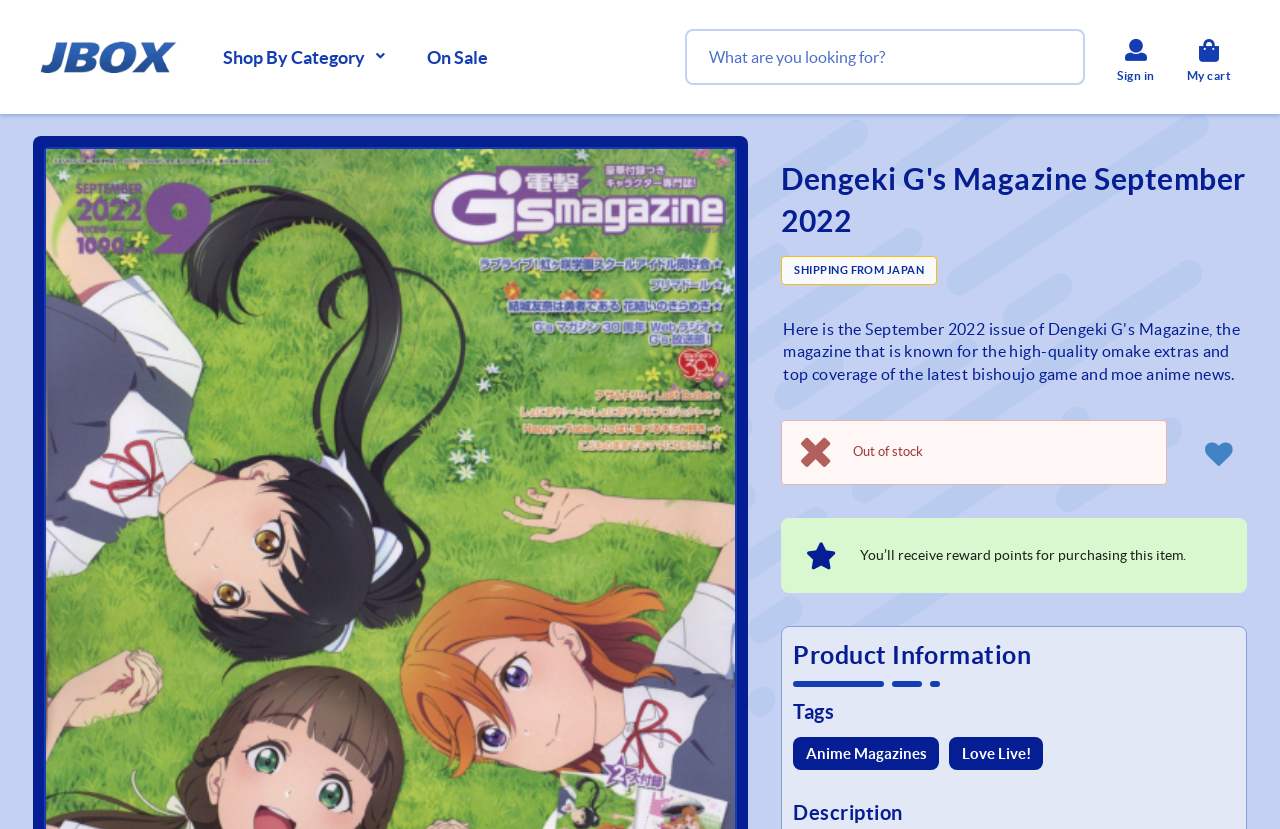What is the name of the magazine?
Provide a detailed and extensive answer to the question.

The name of the magazine can be found in the link and image elements with the text 'Dengeki G's Magazine September 2022' which appears multiple times on the webpage.